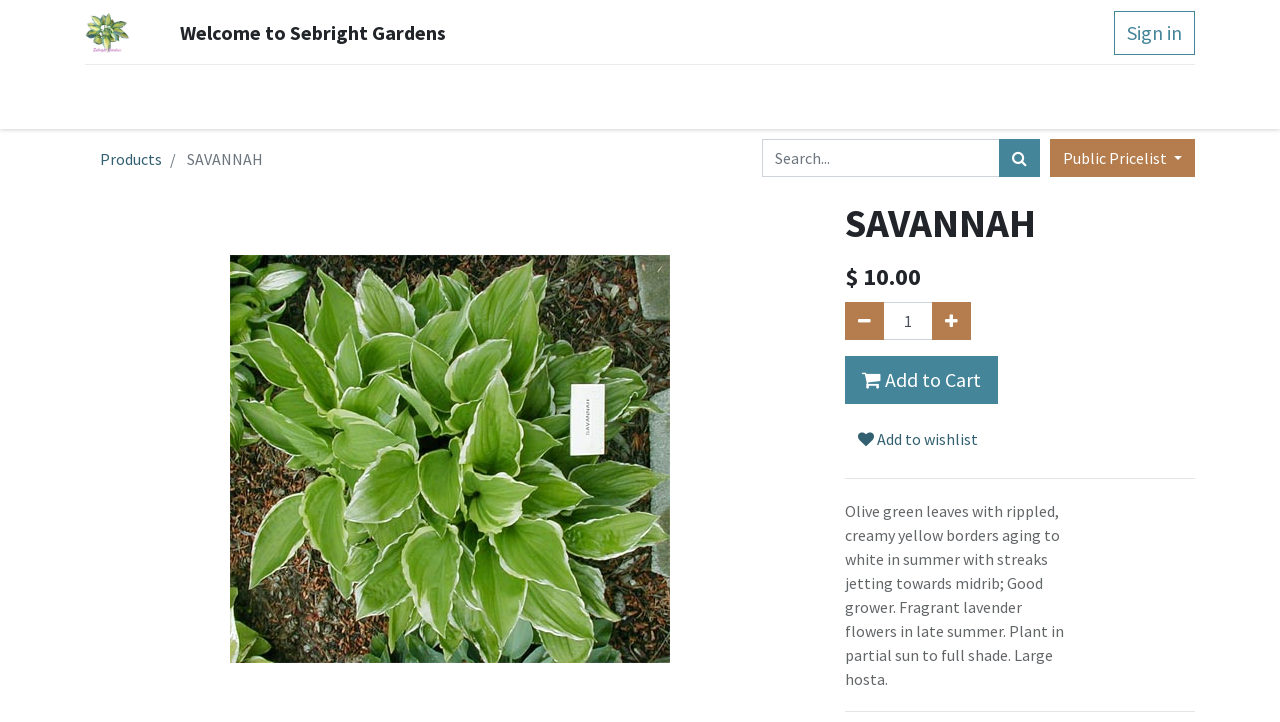Based on the element description "parent_node: Welcome to Sebright Gardens", predict the bounding box coordinates of the UI element.

[0.066, 0.014, 0.102, 0.078]